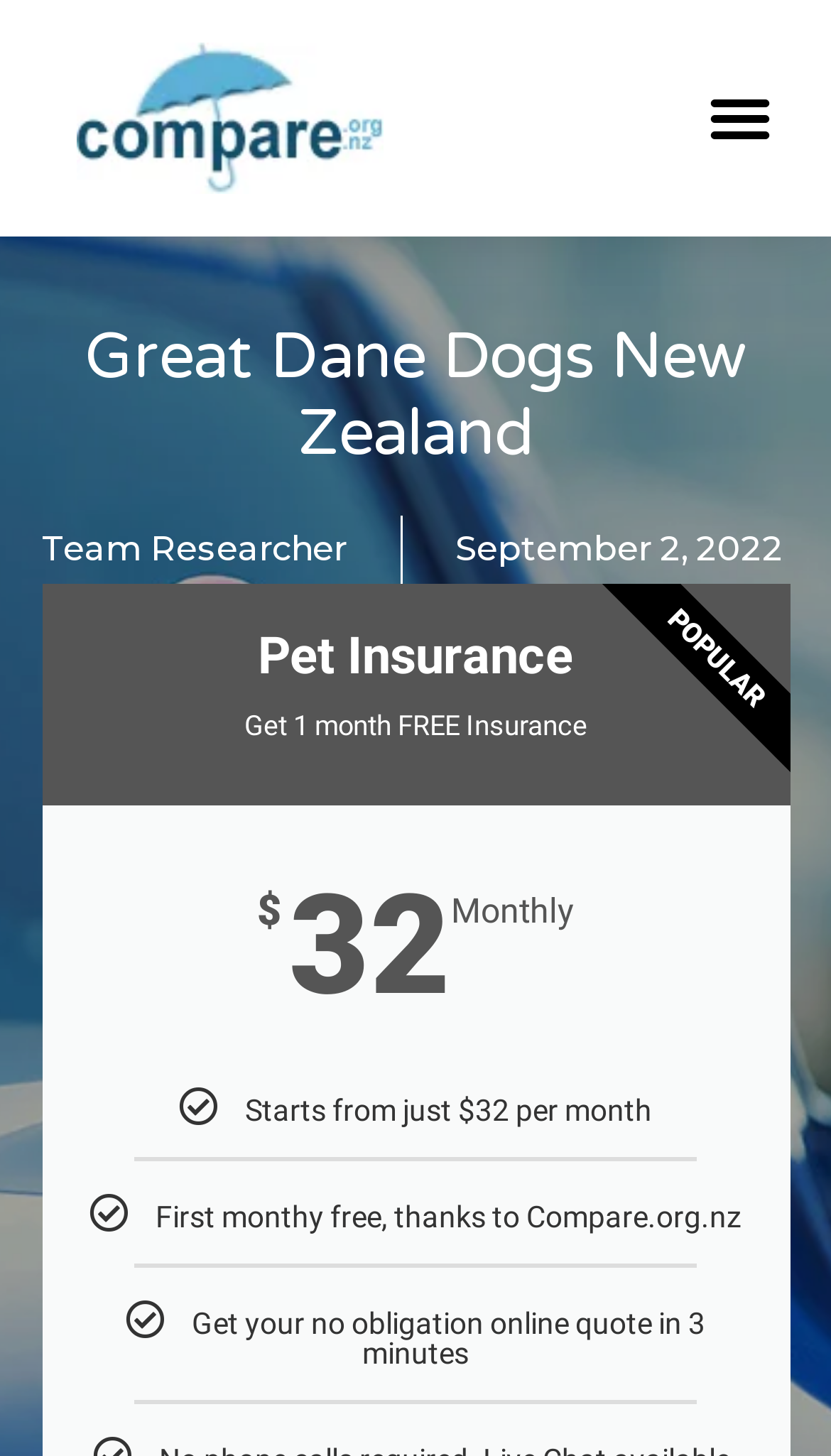What is the time required to get an online quote?
Please use the image to deliver a detailed and complete answer.

I found the answer by looking at the text 'Get your no obligation online quote in 3 minutes' which indicates the time required to get an online quote.